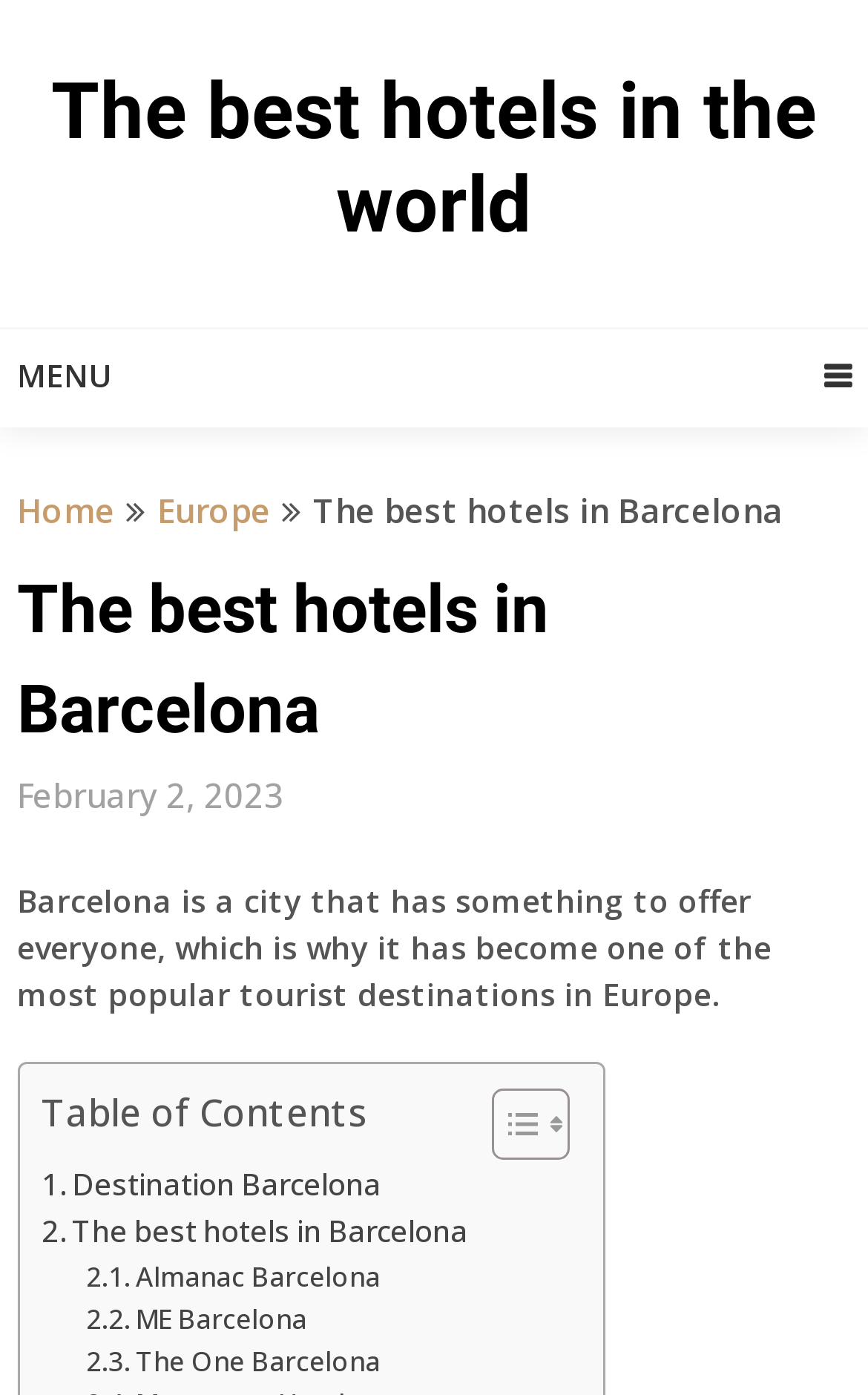How many hotels are listed in the table of contents?
Examine the screenshot and reply with a single word or phrase.

5